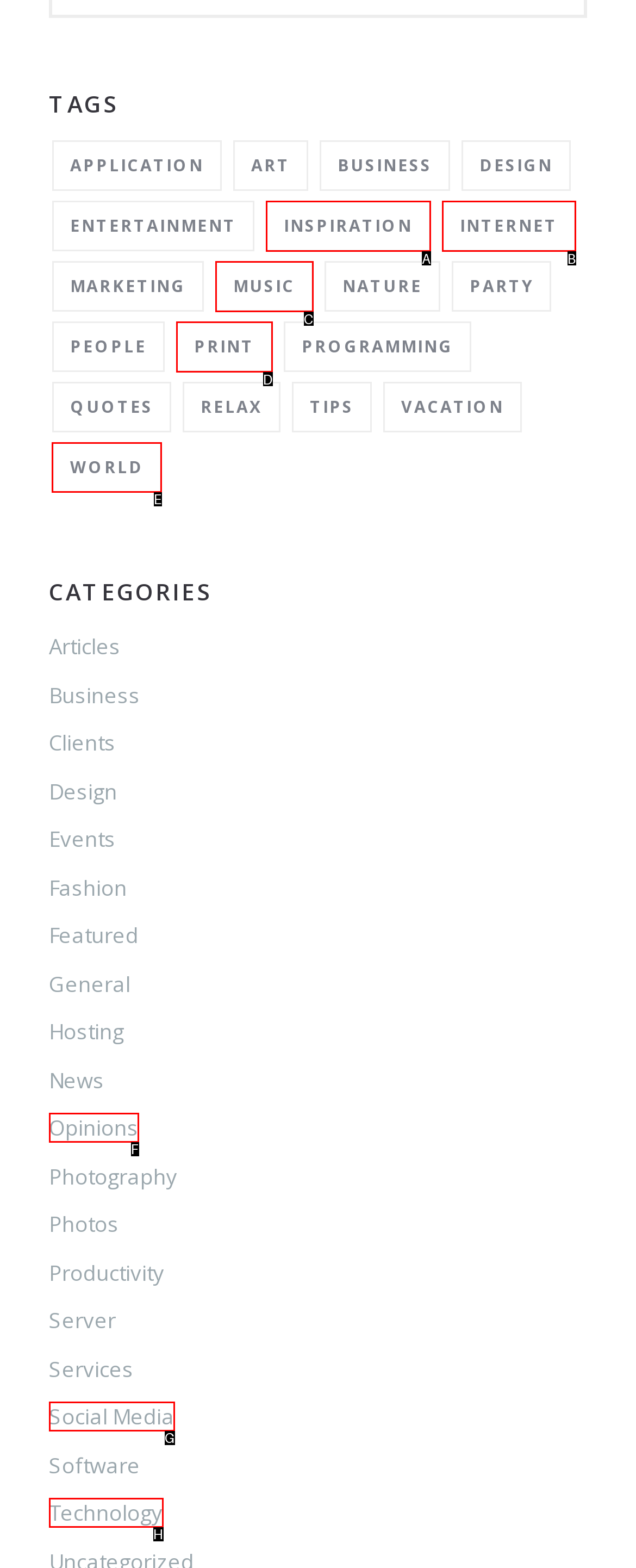Pick the HTML element that should be clicked to execute the task: Browse World news
Respond with the letter corresponding to the correct choice.

E